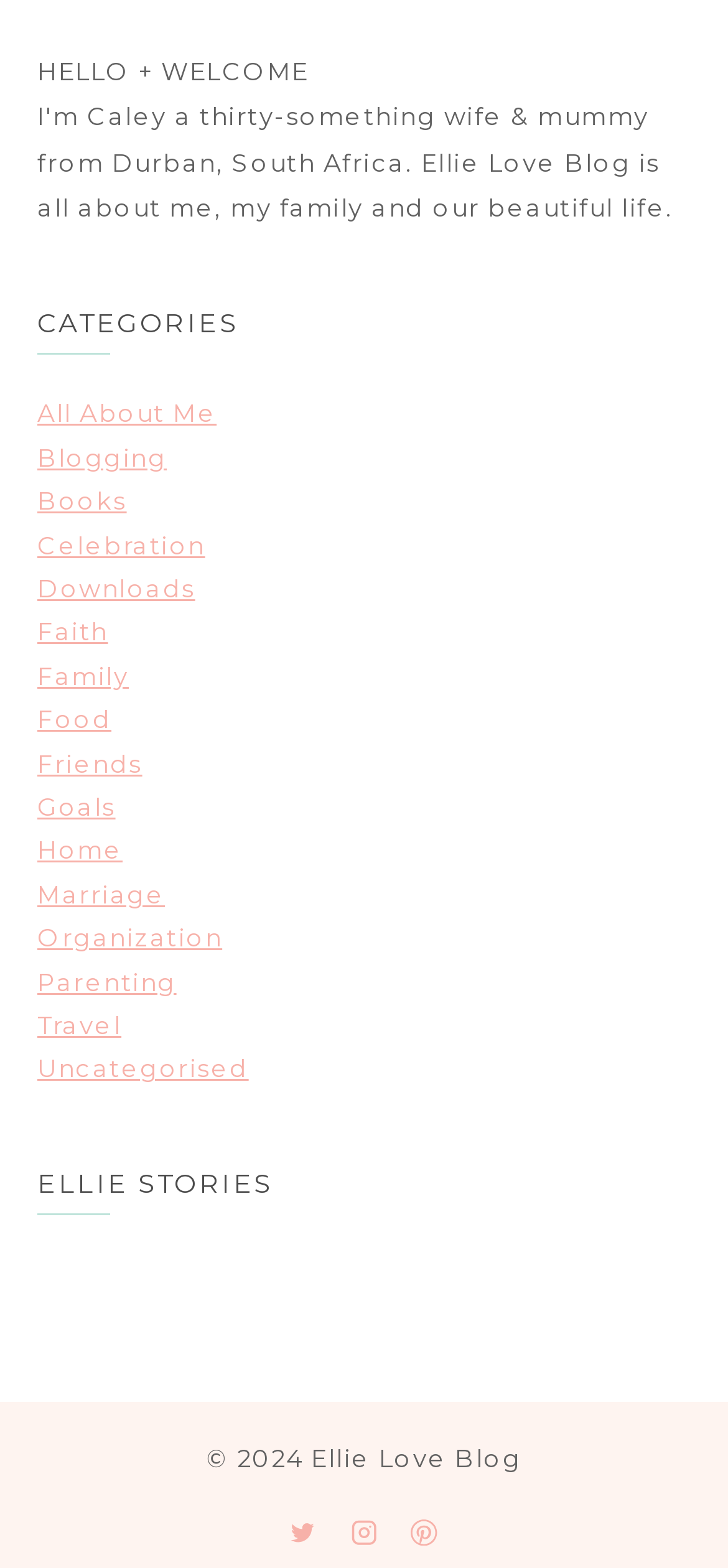Respond concisely with one word or phrase to the following query:
What is the last category listed?

Uncategorised